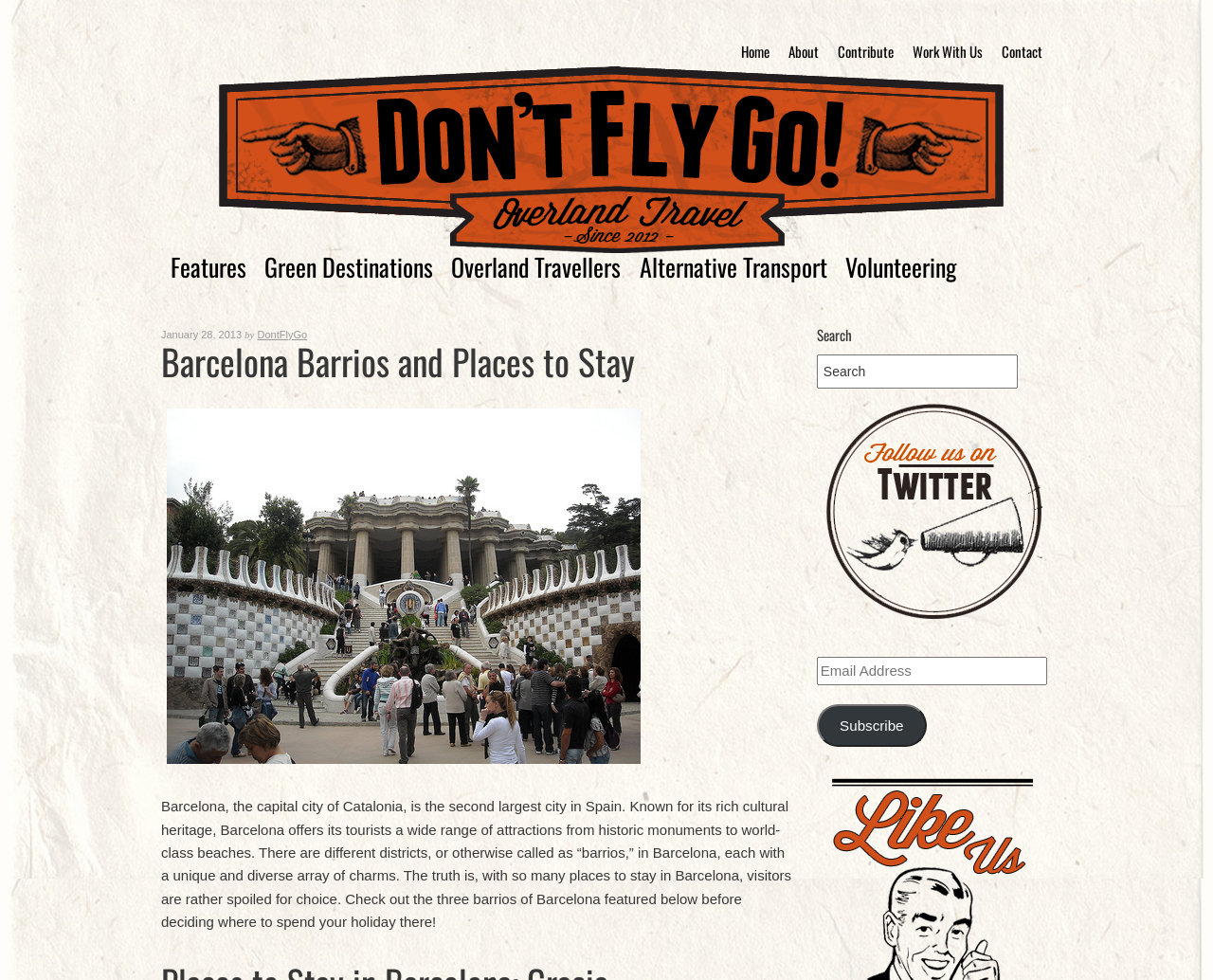How many images are there on the webpage?
Based on the content of the image, thoroughly explain and answer the question.

I counted the images on the webpage and found two images, one with a caption 'Don't Fly Go!' and another with a caption 'Places to Stay in Barcelona', which suggests that there are 2 images on the webpage.